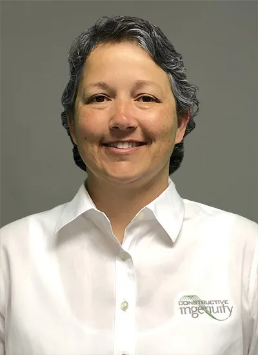Describe the important features and context of the image with as much detail as possible.

The image features April Lemons, a professional who is a Senior Project Manager at Constructive Ingenuity. She is depicted in a friendly pose, wearing a crisp white shirt that prominently displays the company logo. The background is neutral, which highlights her warm smile and approachable demeanor. With a wealth of experience in construction and project management, April has been part of the Constructive Ingenuity team since October 2019. Her background includes a solid track record of client satisfaction and successful project execution across various sectors.